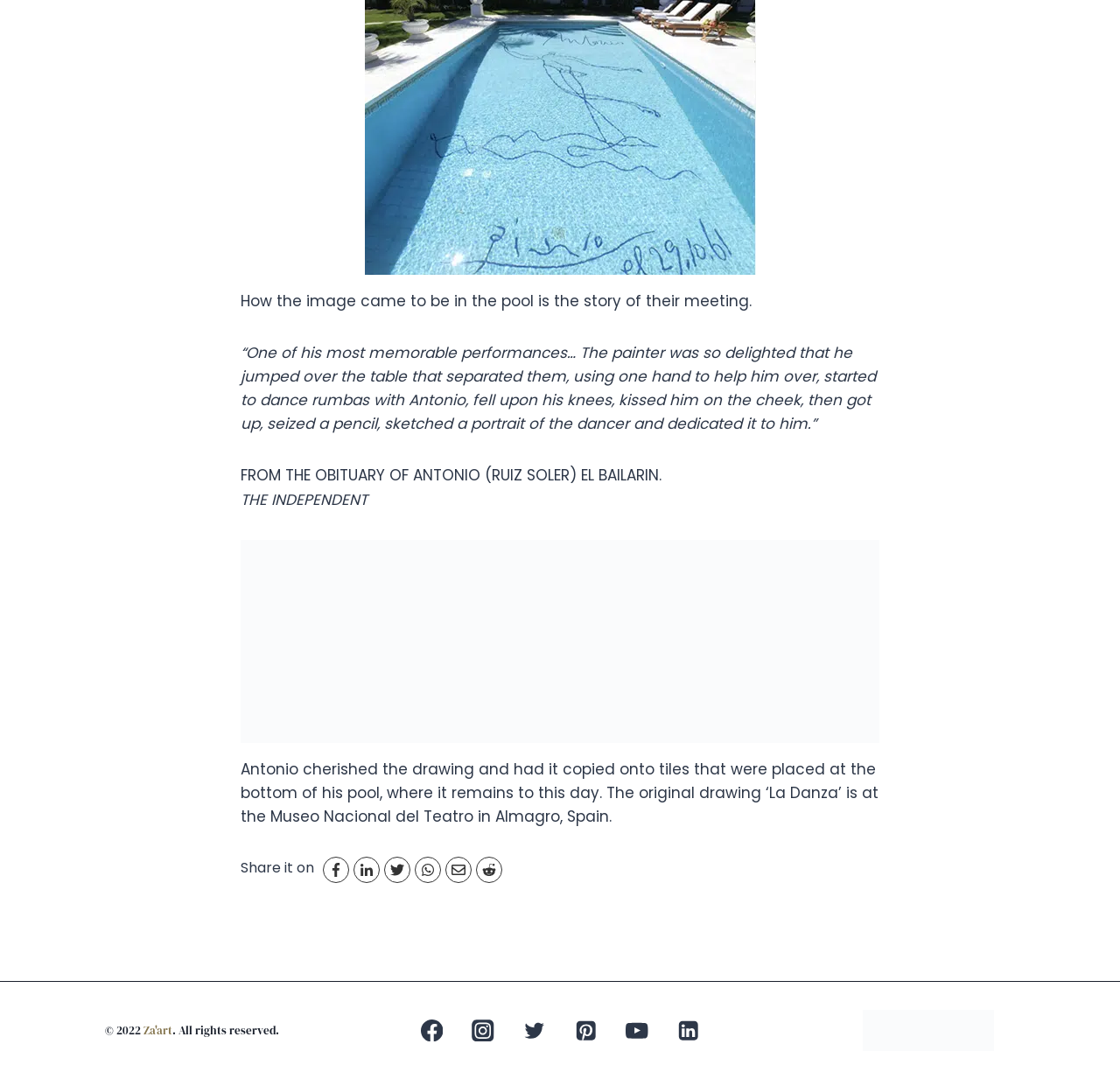Determine the bounding box for the HTML element described here: "parent_node: Share it on aria-label="WhatsApp"". The coordinates should be given as [left, top, right, bottom] with each number being a float between 0 and 1.

[0.37, 0.794, 0.394, 0.818]